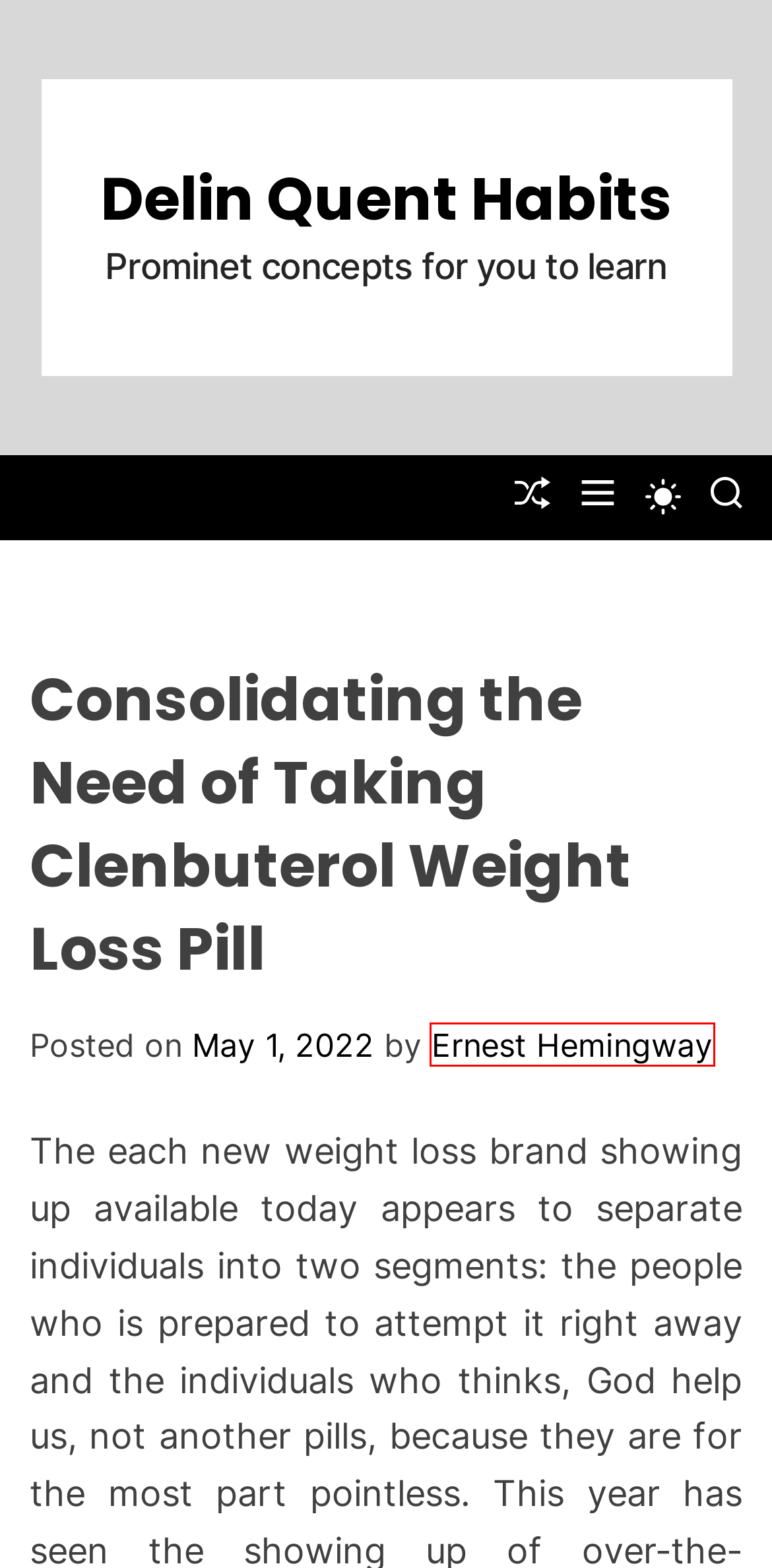You have been given a screenshot of a webpage with a red bounding box around a UI element. Select the most appropriate webpage description for the new webpage that appears after clicking the element within the red bounding box. The choices are:
A. Delin Quent Habits – Prominet concepts for you to learn
B. Ernest Hemingway – Delin Quent Habits
C. Zinc Oxide, Nanotechnology and Beauty care products – Delin Quent Habits
D. Red Eye Contacts – Unlocking the Door to a World of Endless Possibilities – Delin Quent Habits
E. The Importance Of Backflow Prevention Testing – Delin Quent Habits
F. Command Attention – Buy Instagram Followers to Dominate the Platform – Delin Quent Habits
G. Bitcoin Halving Sparks Renewed Investor Interest – Delin Quent Habits
H. Local Heroes to Global Stars – The Reach of Sports Broadcasting Reality – Delin Quent Habits

B